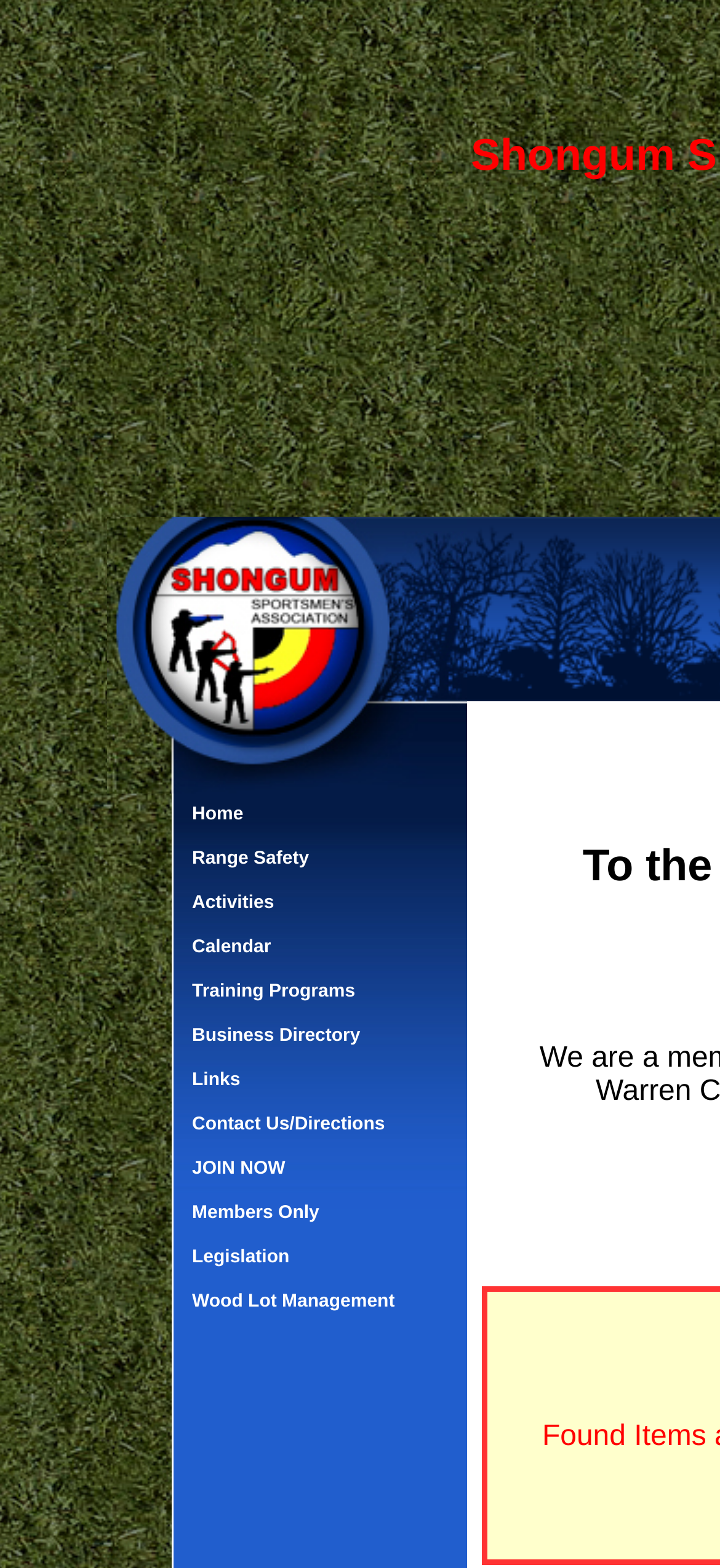Please identify the coordinates of the bounding box for the clickable region that will accomplish this instruction: "go to home page".

[0.241, 0.506, 0.649, 0.534]